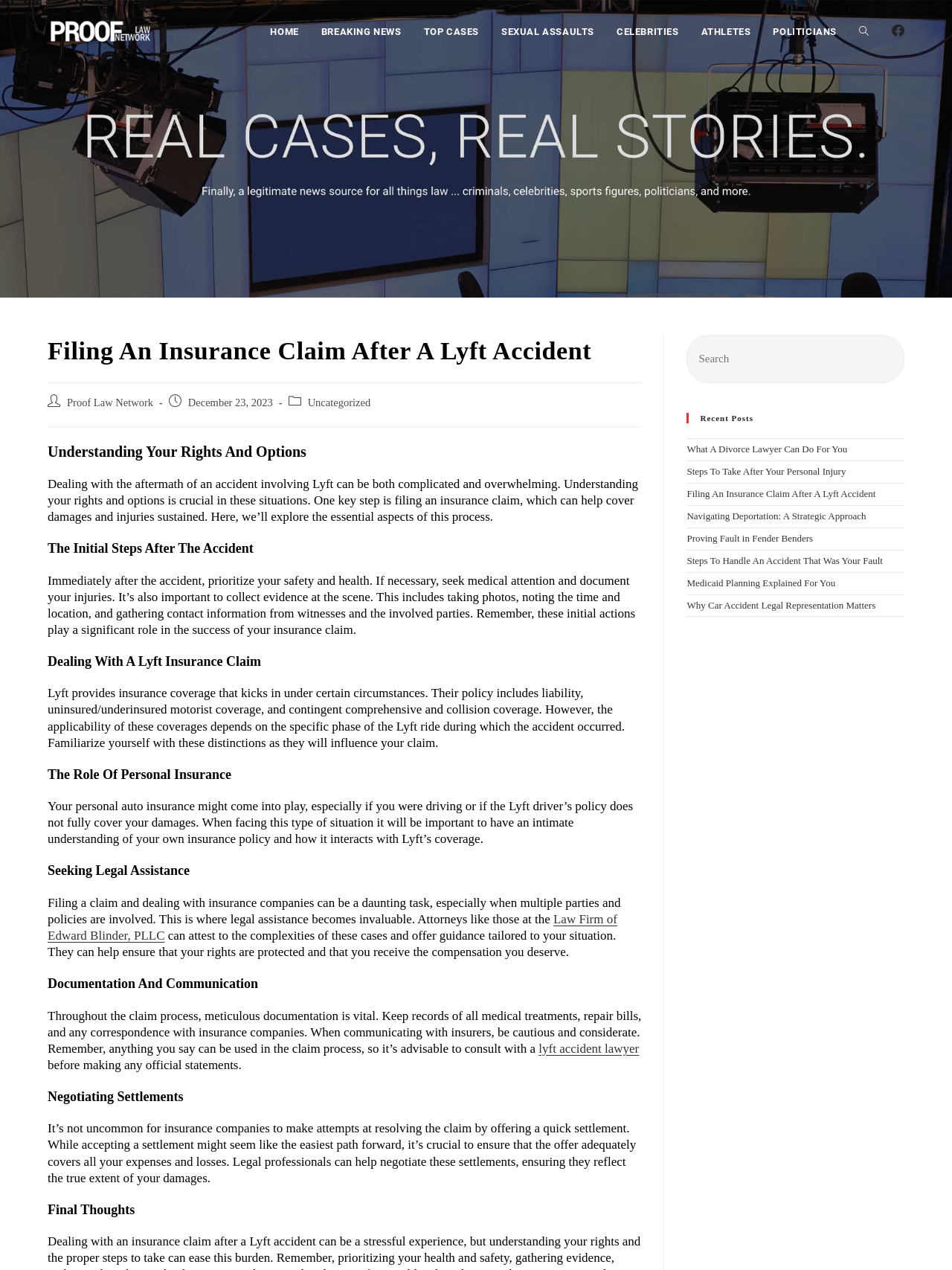Specify the bounding box coordinates (top-left x, top-left y, bottom-right x, bottom-right y) of the UI element in the screenshot that matches this description: Proving Fault in Fender Benders

[0.721, 0.419, 0.854, 0.428]